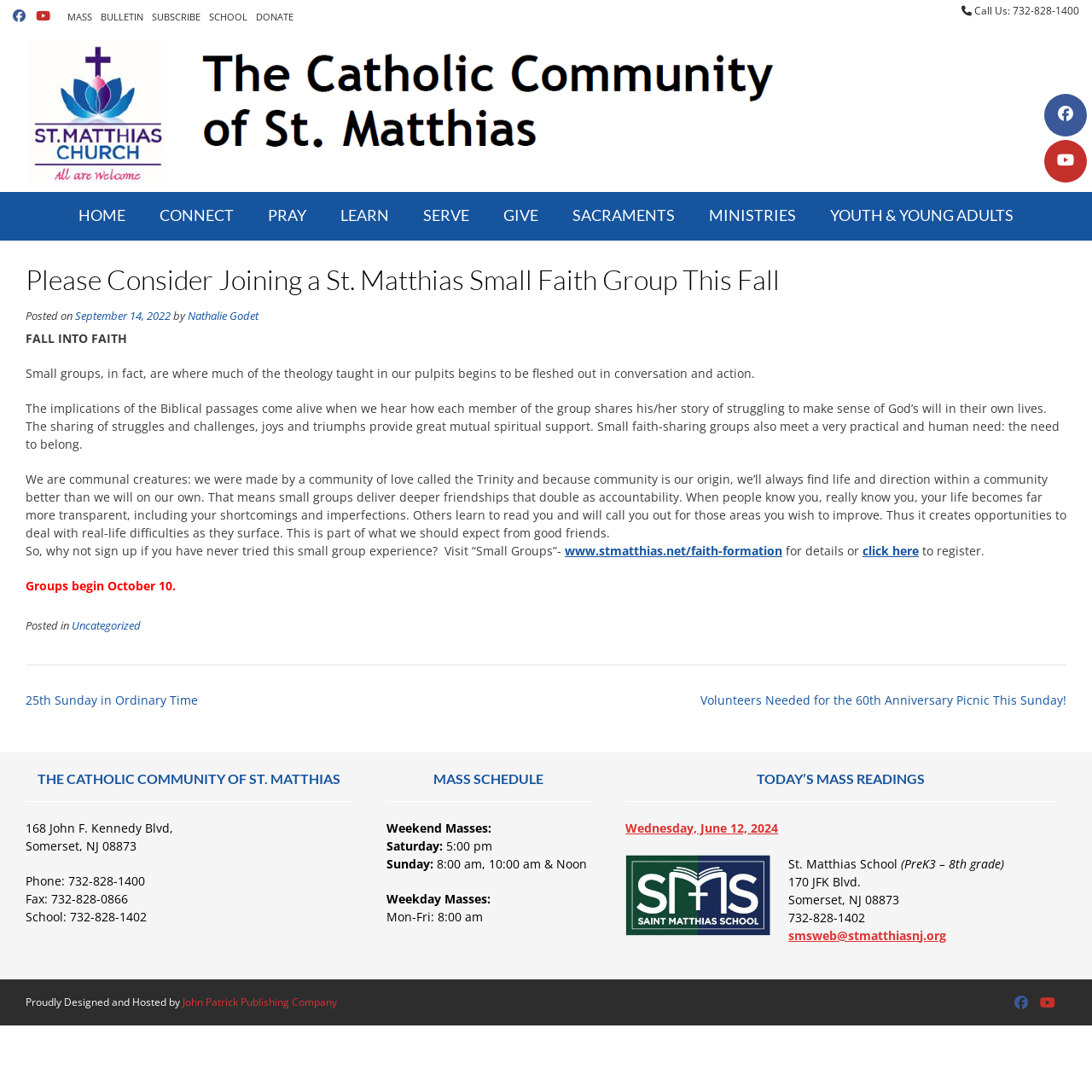What is the website for faith formation? Using the information from the screenshot, answer with a single word or phrase.

www.stmatthias.net/faith-formation